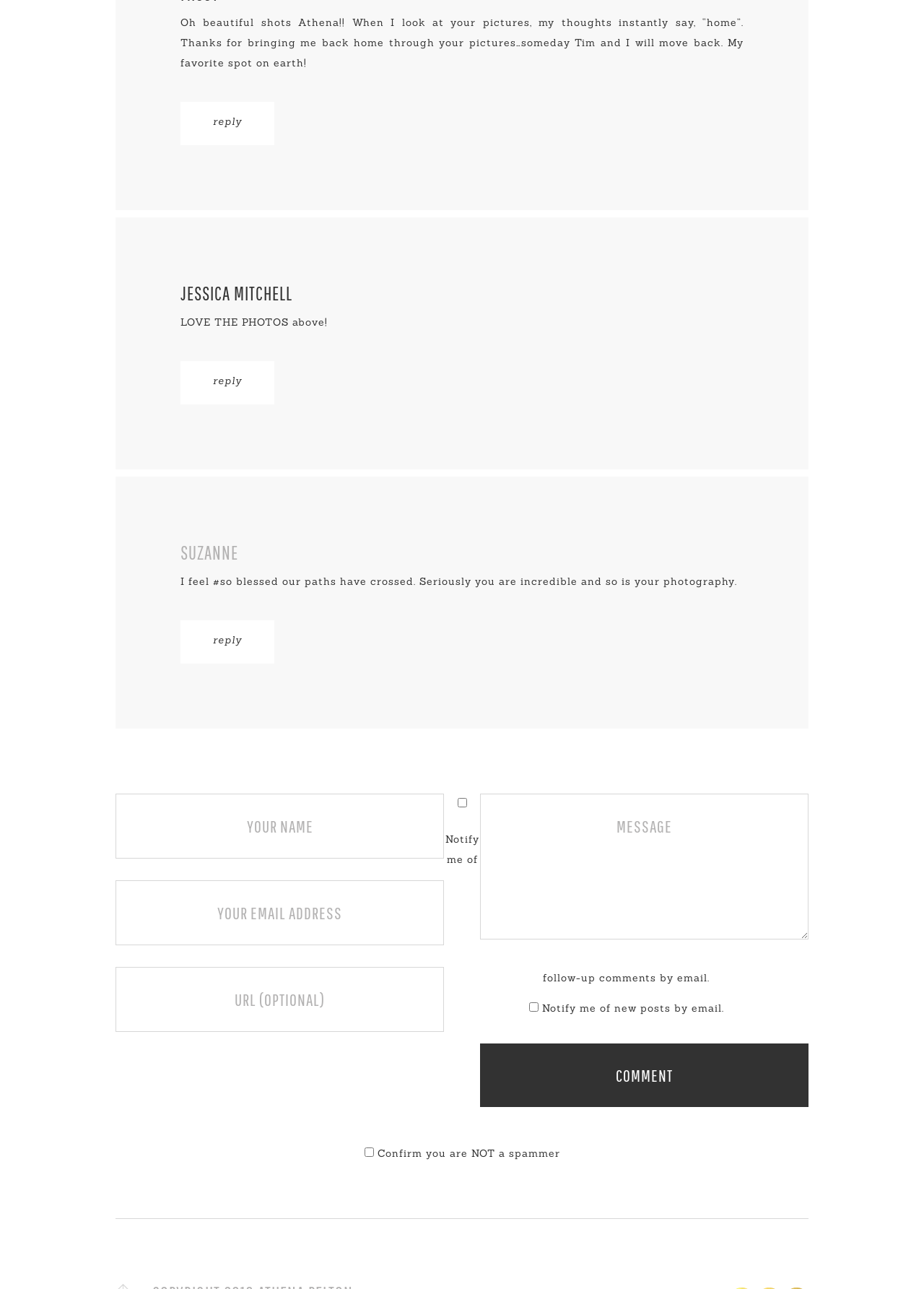What is the button at the bottom of the page for?
Please provide a detailed answer to the question.

The button at the bottom of the page says 'COMMENT', which suggests that it is used to submit a comment on the post.